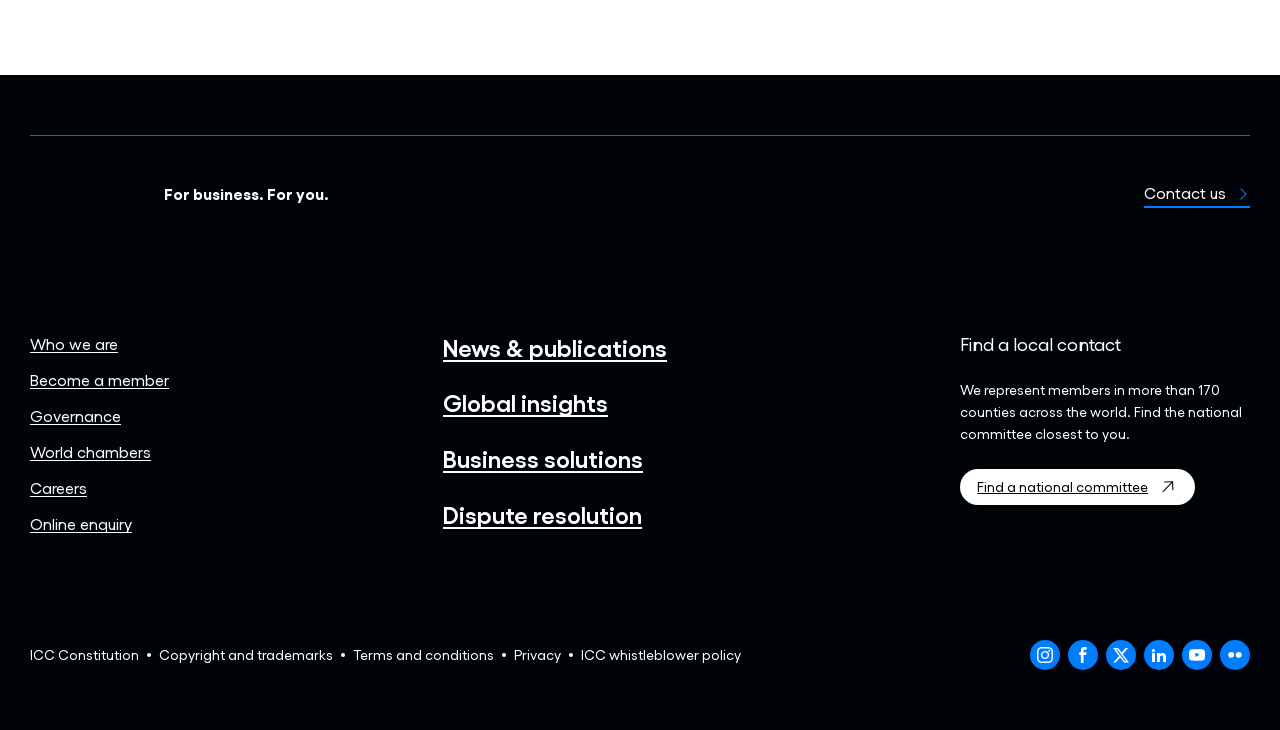Please locate the bounding box coordinates of the element that needs to be clicked to achieve the following instruction: "Contact us". The coordinates should be four float numbers between 0 and 1, i.e., [left, top, right, bottom].

[0.894, 0.246, 0.977, 0.284]